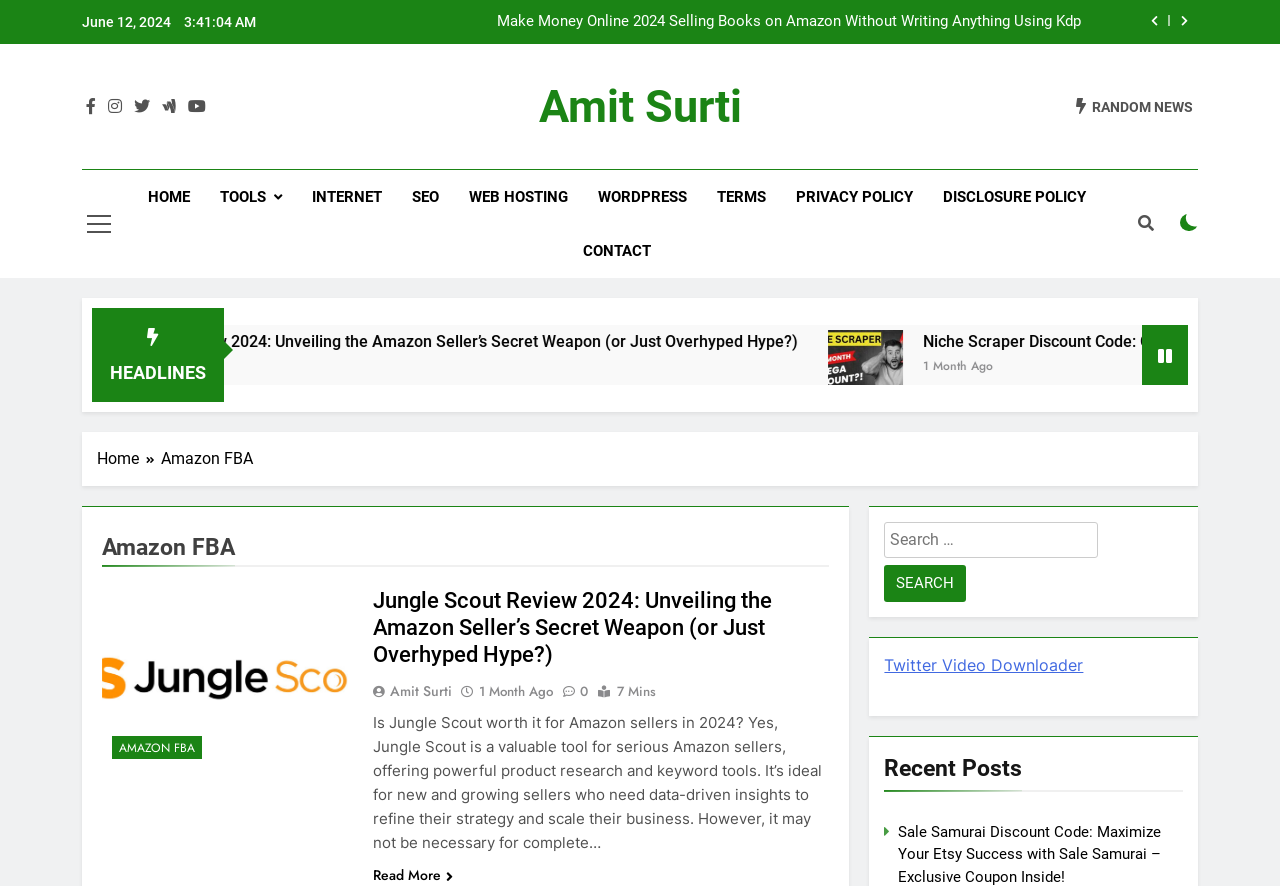What is the date of the latest post?
Kindly offer a comprehensive and detailed response to the question.

The date of the latest post can be found at the top of the webpage, where it says 'June 12, 2024' in a static text element.